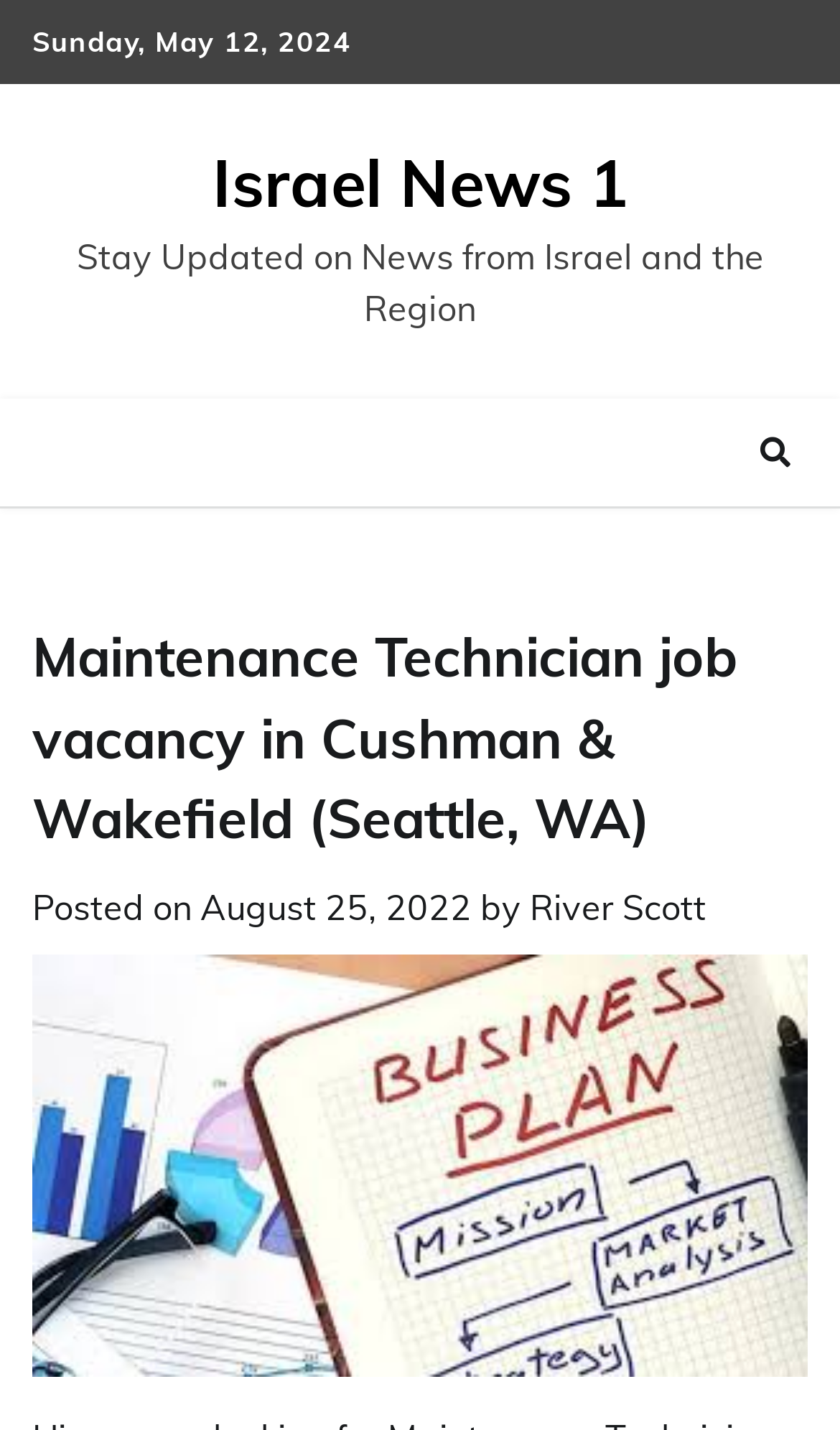Explain the features and main sections of the webpage comprehensively.

The webpage appears to be a job posting for a Maintenance Technician position at Cushman & Wakefield in Seattle, WA. At the top of the page, there is a date "Sunday, May 12, 2024" and a link to "Israel News 1" alongside a brief description "Stay Updated on News from Israel and the Region". 

Below this section, there is a prominent header that spans almost the entire width of the page, which reads "Maintenance Technician job vacancy in Cushman & Wakefield (Seattle, WA)". 

Underneath the header, there is a section that provides details about the job posting, including the posting date "August 25, 2022", and the author "River Scott". The posting date is accompanied by a small icon, represented by the Unicode character "\uf002". 

There are a total of 3 links on the page, including the one to "Israel News 1", the posting date, and the author's name. The page also contains several static text elements, which provide additional context and information about the job posting.